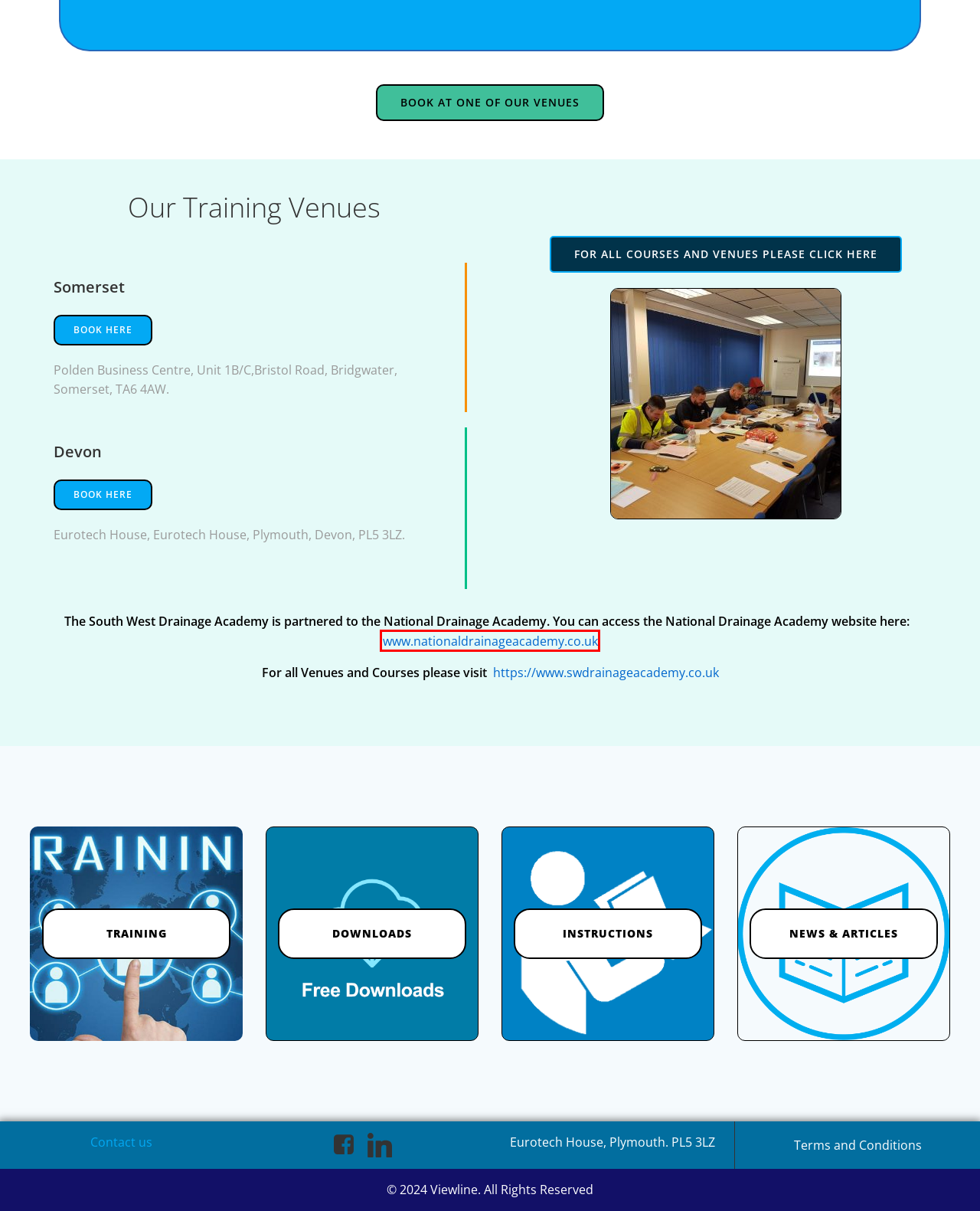Given a screenshot of a webpage with a red bounding box highlighting a UI element, choose the description that best corresponds to the new webpage after clicking the element within the red bounding box. Here are your options:
A. South West Drainage Academy - Training Booking Form
B. Viewline 550 – Viewline Reporting  Software
C. Posts – Viewline Reporting  Software
D. Tutorial Videos – Viewline Reporting  Software
E. National Drainage Academy – Training for the drainage industry
F. Report Description – Viewline Reporting  Software
G. Terms and Conditions – Viewline Reporting  Software
H. Home | South West Drain Academy

E